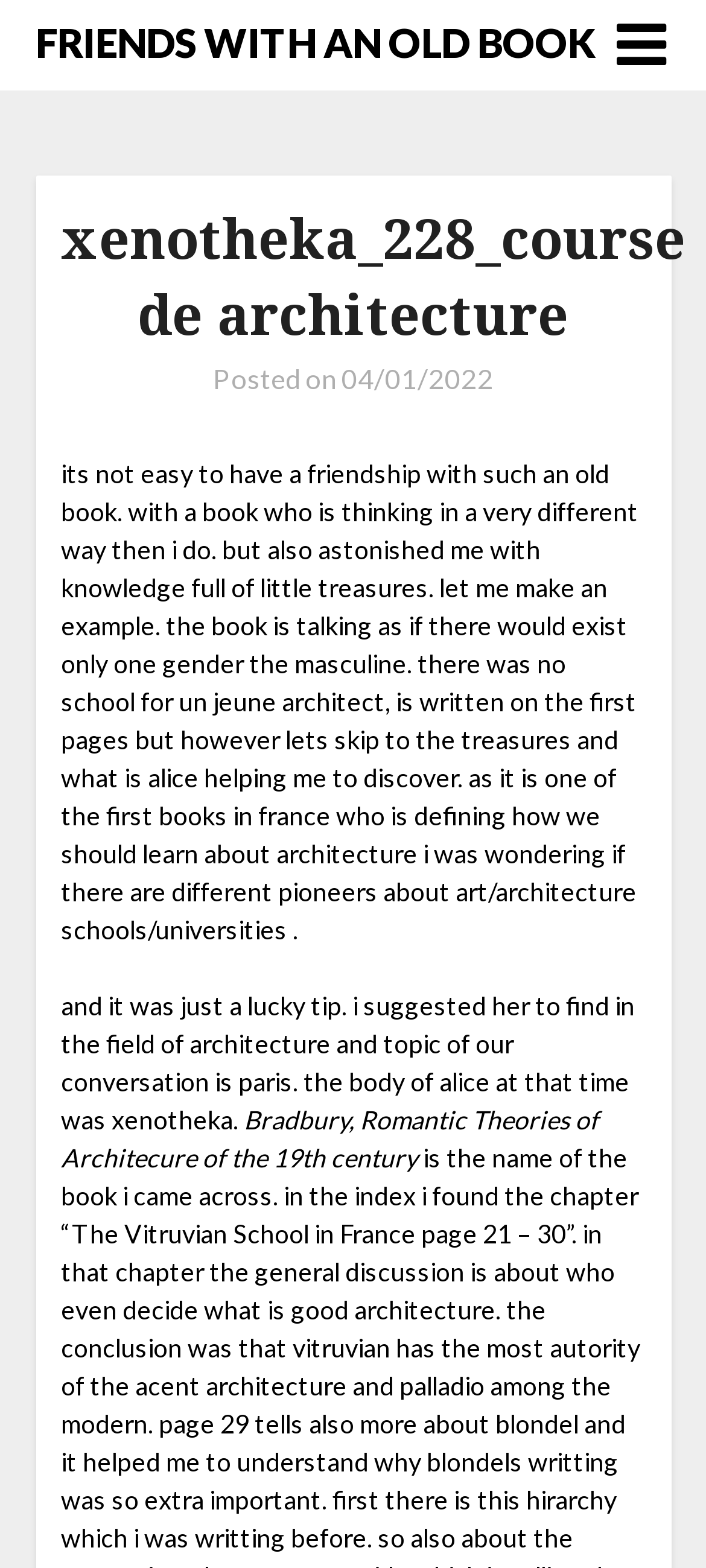What is the name of the book mentioned?
Could you please answer the question thoroughly and with as much detail as possible?

I found the name of the book by reading the text 'let me make an example. the book is talking as if there would exist only one gender the masculine... however lets skip to the treasures and what is alice helping me to discover' which mentions the name 'Alice' as the book being referred to.